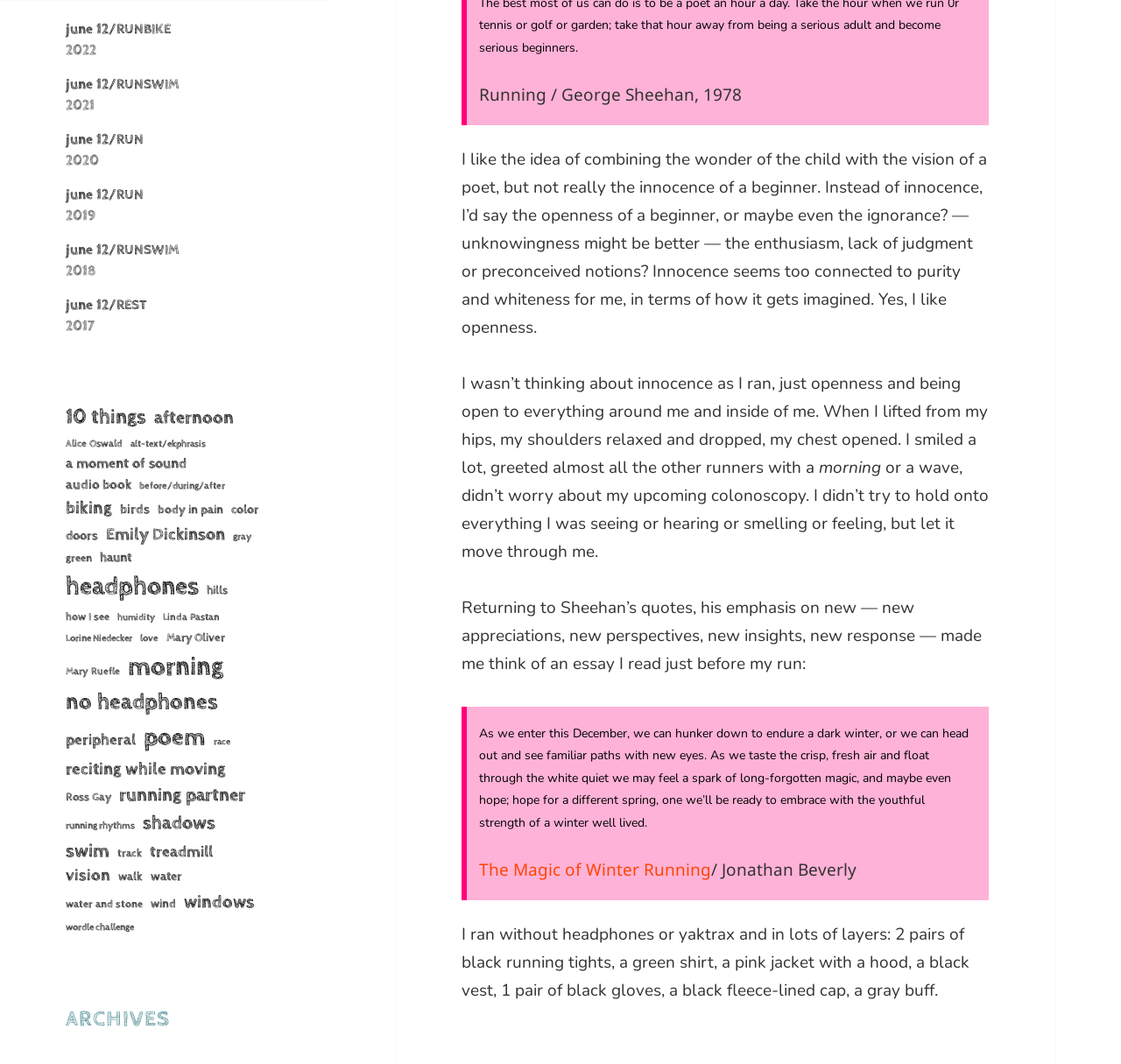Please provide a one-word or short phrase answer to the question:
What is the color of the shirt mentioned in the text?

Green